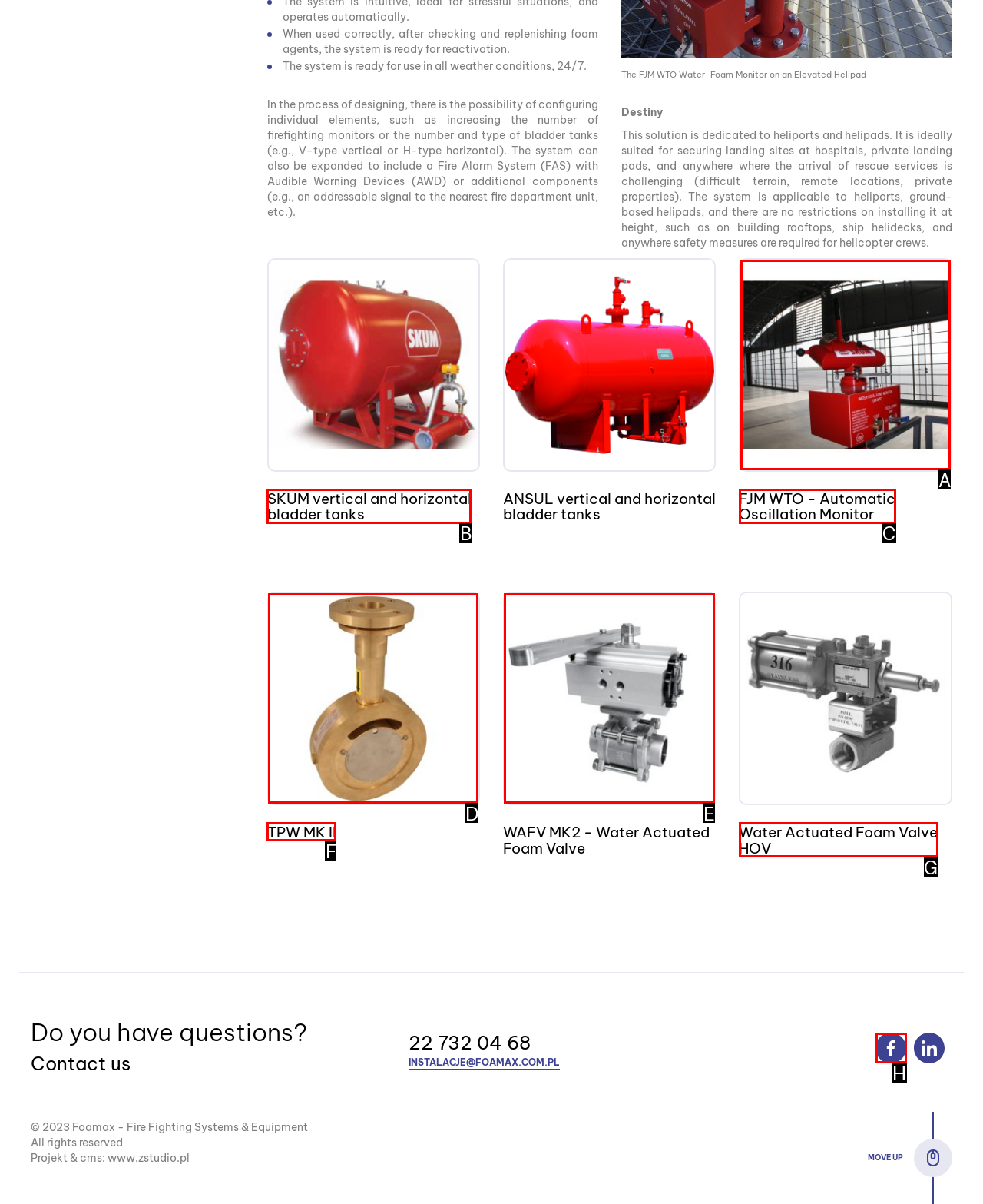Please indicate which HTML element to click in order to fulfill the following task: Check the company's Facebook profile Respond with the letter of the chosen option.

H